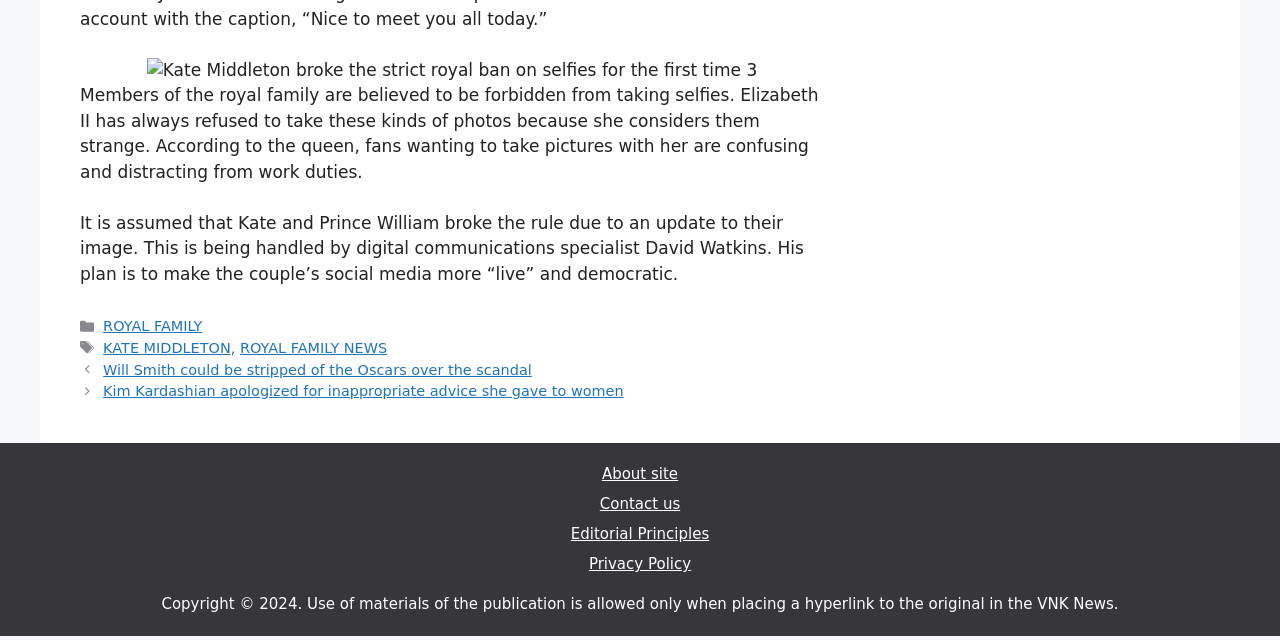From the given element description: "ROYAL FAMILY NEWS", find the bounding box for the UI element. Provide the coordinates as four float numbers between 0 and 1, in the order [left, top, right, bottom].

[0.187, 0.531, 0.302, 0.556]